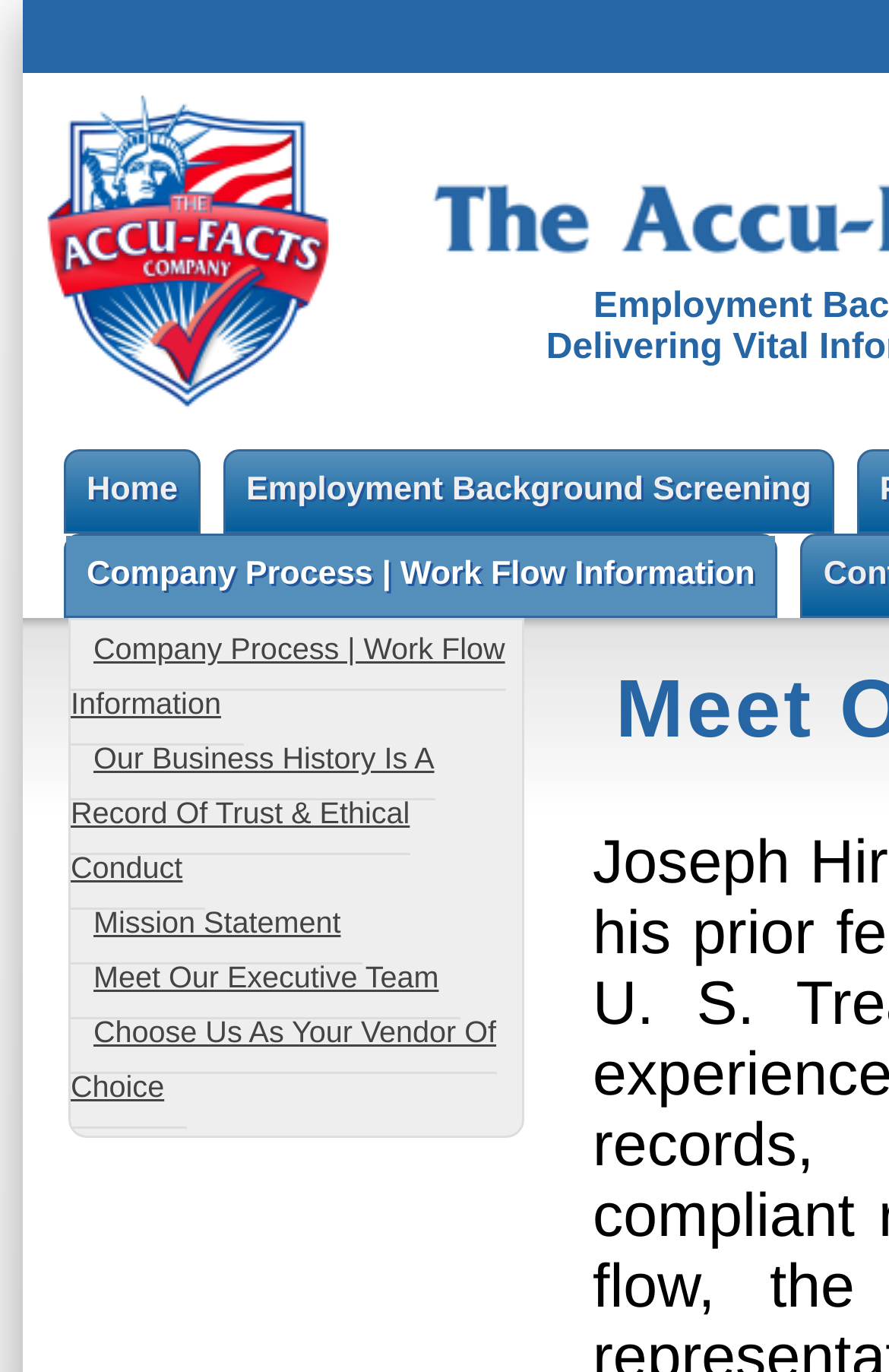What is the vertical position of the 'Company Process | Work Flow Information' link?
Look at the screenshot and respond with one word or a short phrase.

Middle